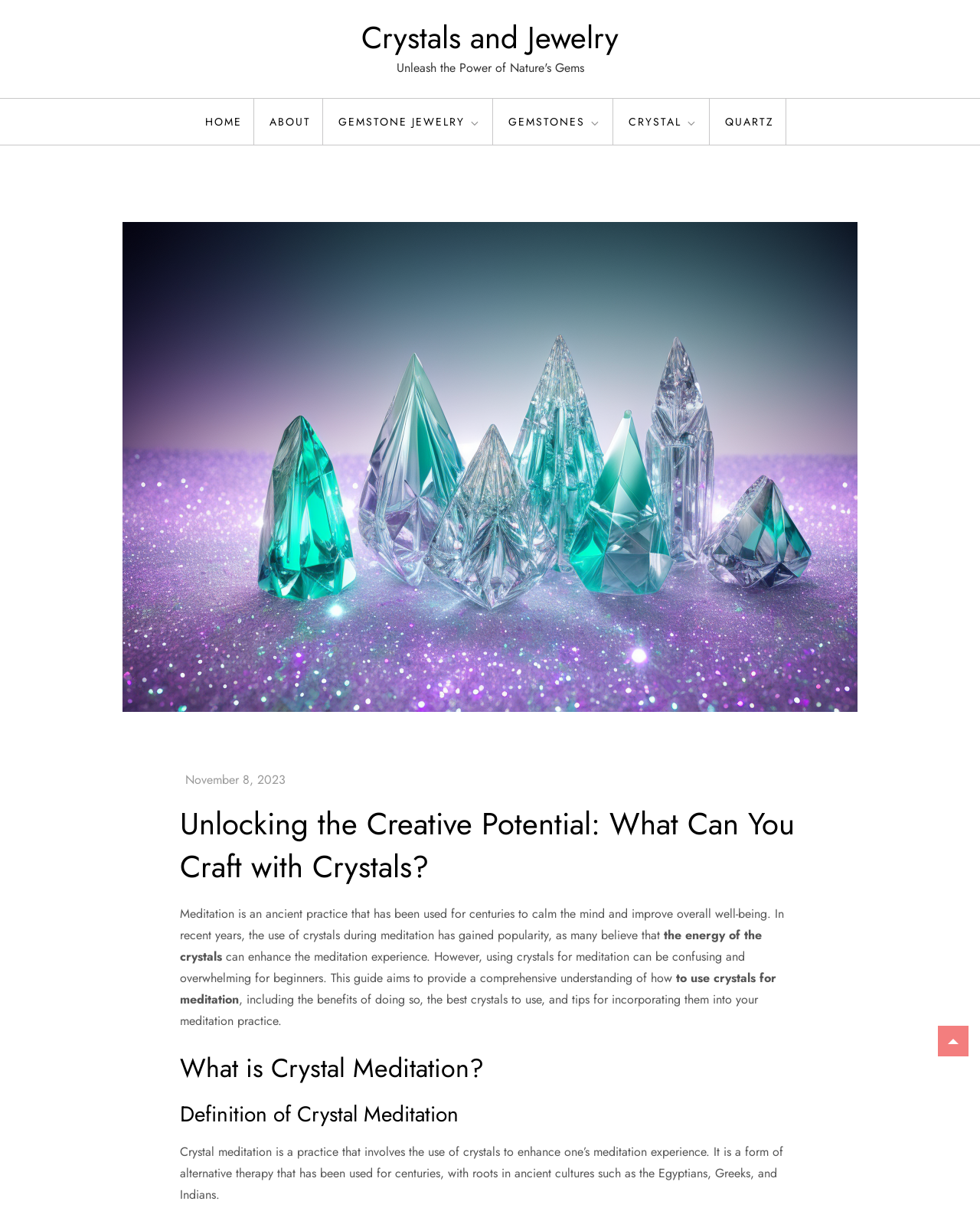Please examine the image and answer the question with a detailed explanation:
What is the main topic of this webpage?

Based on the webpage content, I can see that the main topic is crystal meditation, as it is mentioned in the heading 'Unlocking the Creative Potential: What Can You Craft with Crystals?' and the text discusses the use of crystals for meditation.